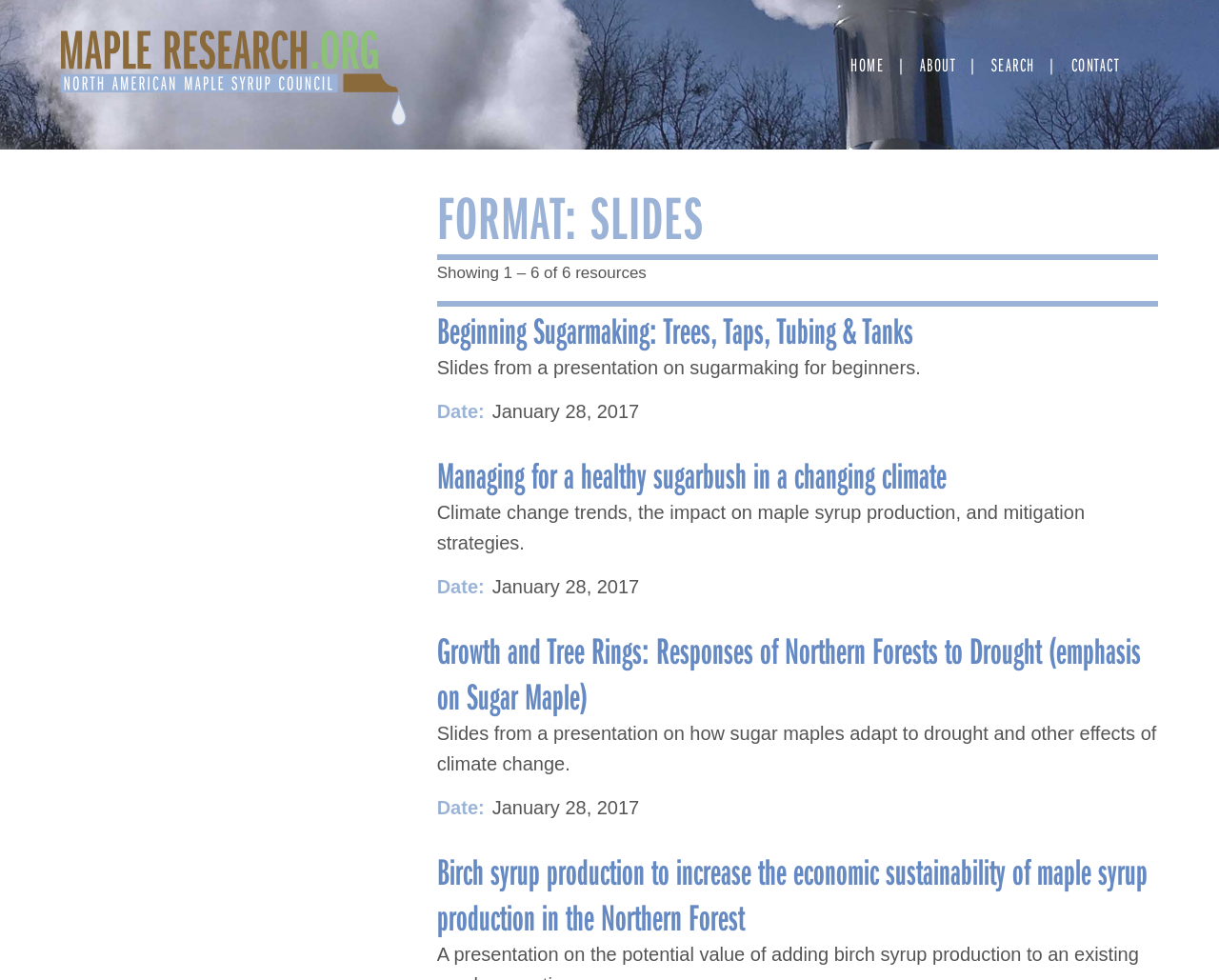Can you give a detailed response to the following question using the information from the image? How many resources are shown on this page?

According to the text 'Showing 1 – 6 of 6 resources', there are 6 resources shown on this page.